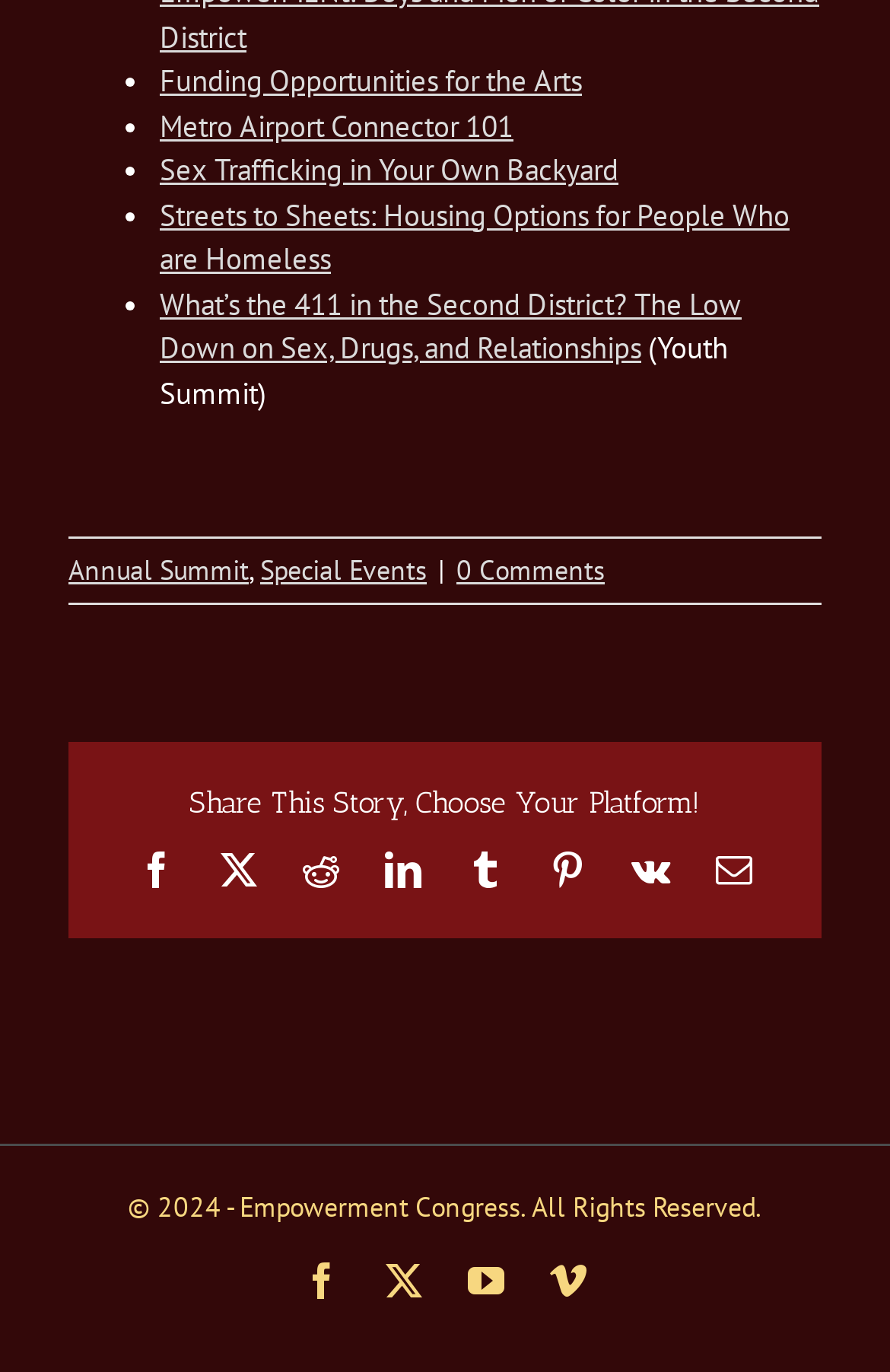Identify the bounding box coordinates necessary to click and complete the given instruction: "Click on 'Funding Opportunities for the Arts'".

[0.179, 0.045, 0.654, 0.073]